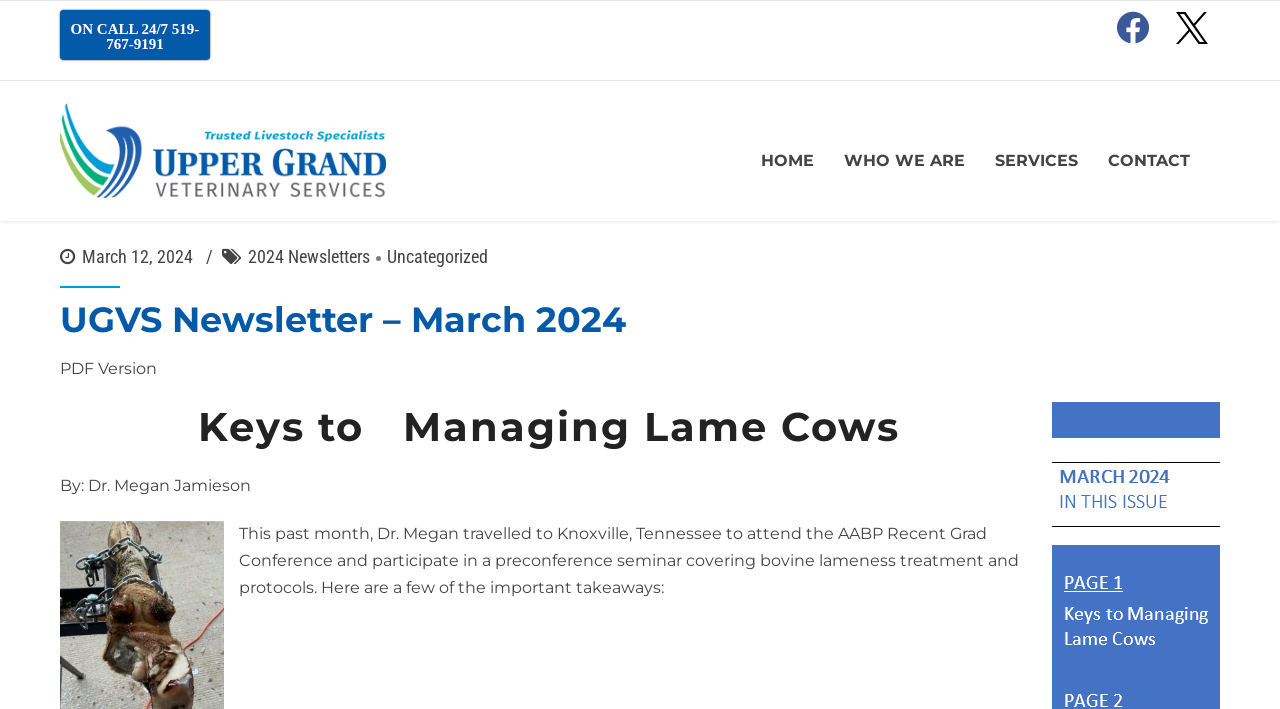How many links are there in the top navigation menu?
Please answer the question as detailed as possible.

The top navigation menu has 4 links, including 'HOME', 'WHO WE ARE', 'SERVICES', and 'CONTACT'.